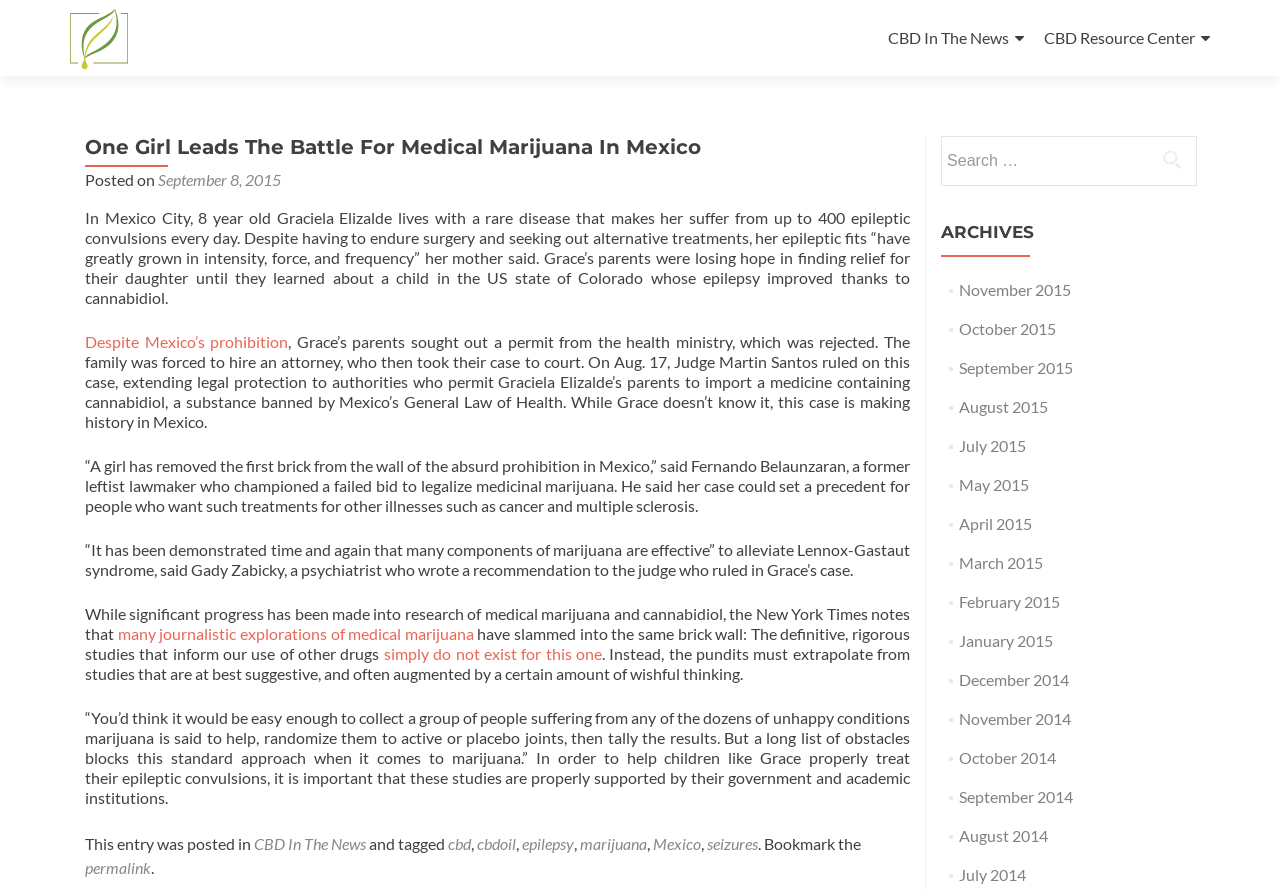Pinpoint the bounding box coordinates of the clickable element needed to complete the instruction: "Learn more about CBD in the news". The coordinates should be provided as four float numbers between 0 and 1: [left, top, right, bottom].

[0.694, 0.022, 0.8, 0.063]